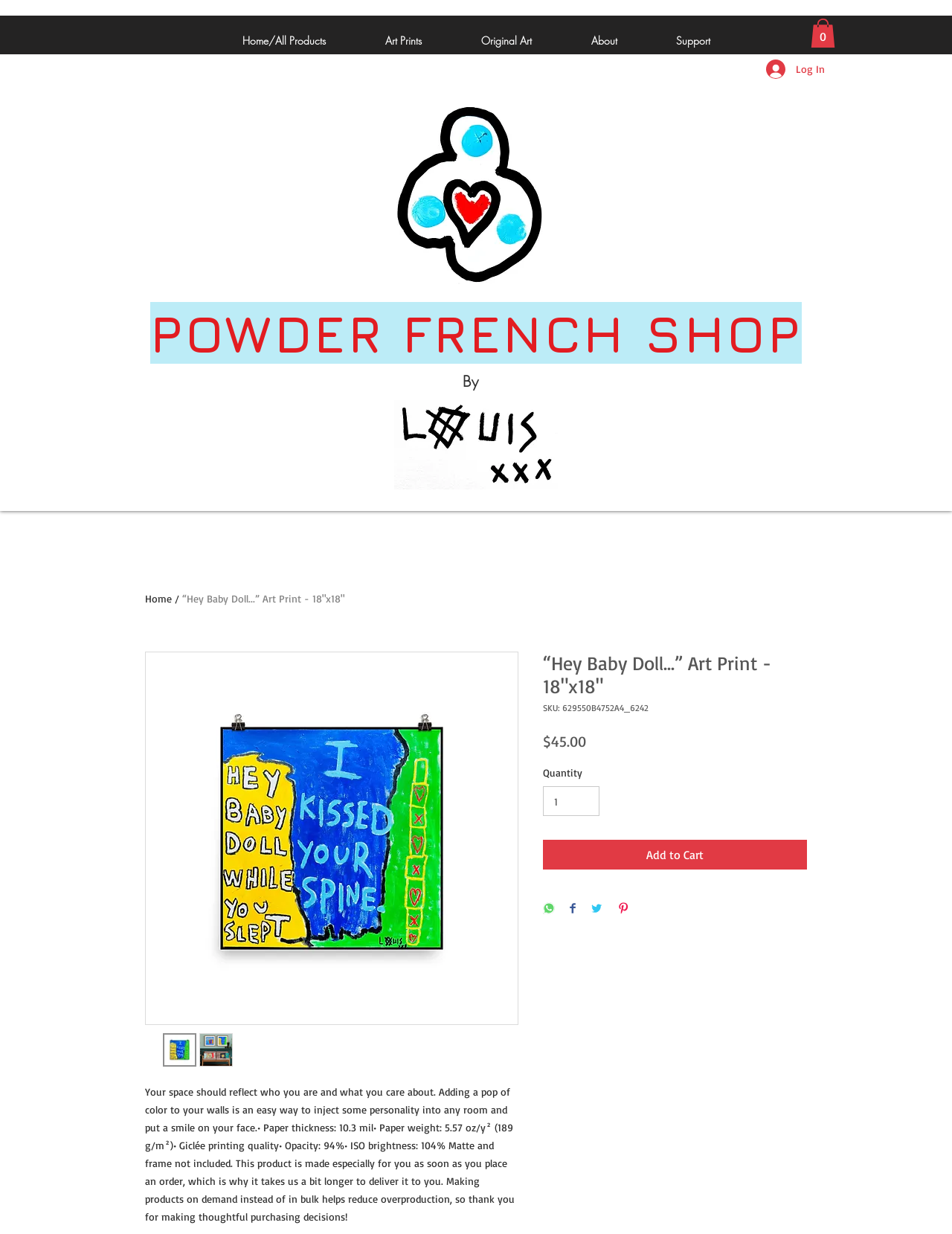How many social media sharing buttons are there?
From the screenshot, provide a brief answer in one word or phrase.

4